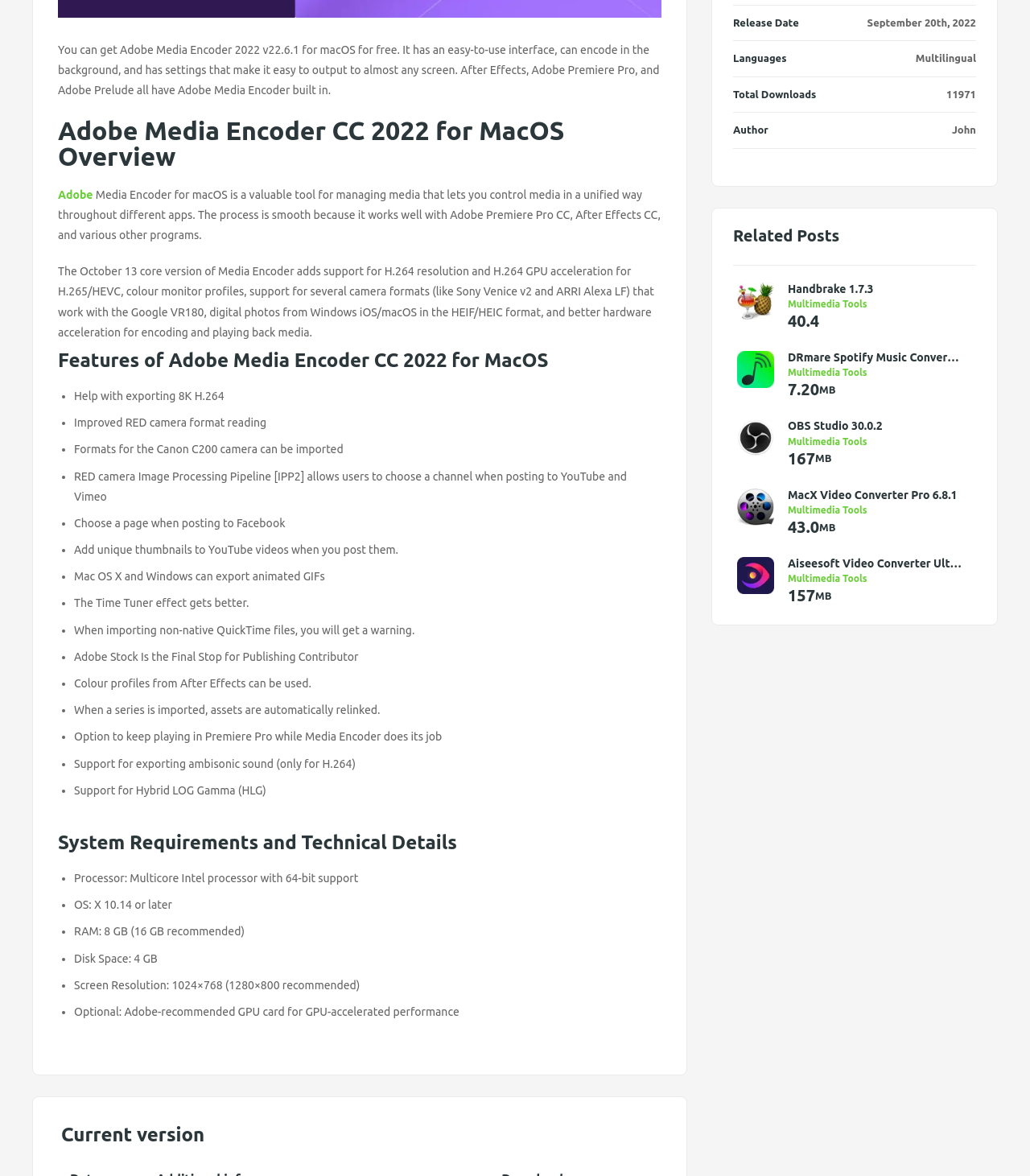Please provide the bounding box coordinates for the UI element as described: "Handbrake 1.7.3". The coordinates must be four floats between 0 and 1, represented as [left, top, right, bottom].

[0.765, 0.238, 0.935, 0.253]